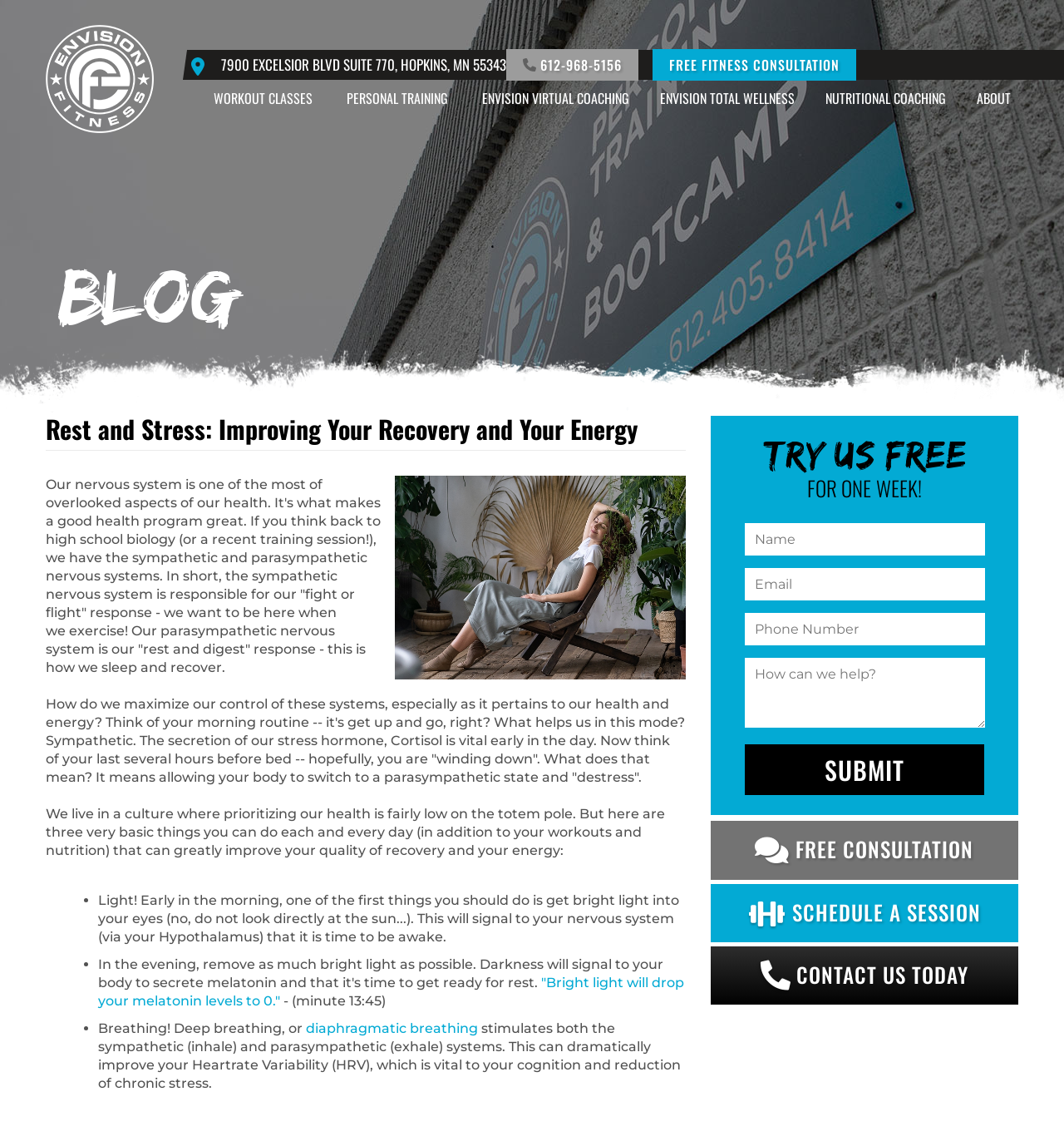Please specify the bounding box coordinates of the region to click in order to perform the following instruction: "Contact us today".

[0.668, 0.85, 0.957, 0.862]